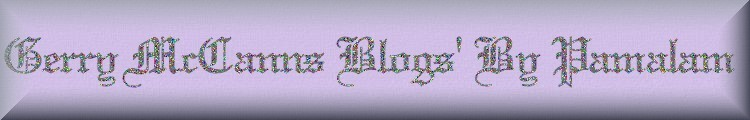Describe every significant element in the image thoroughly.

The image features a decorative header titled "Gerry McCann's Blogs' By Pamalam." The text is styled in an ornate font with floral embellishments, set against a soft purple background that enhances its artistic appeal. The header serves as an introduction to a collection of blog archives related to Gerry McCann, emphasizing the site's purpose of providing information and preserving records on the subject. This blog is managed by Pamalam and aims to offer insights to those interested in the ongoing discourse surrounding the case of Madeleine McCann.